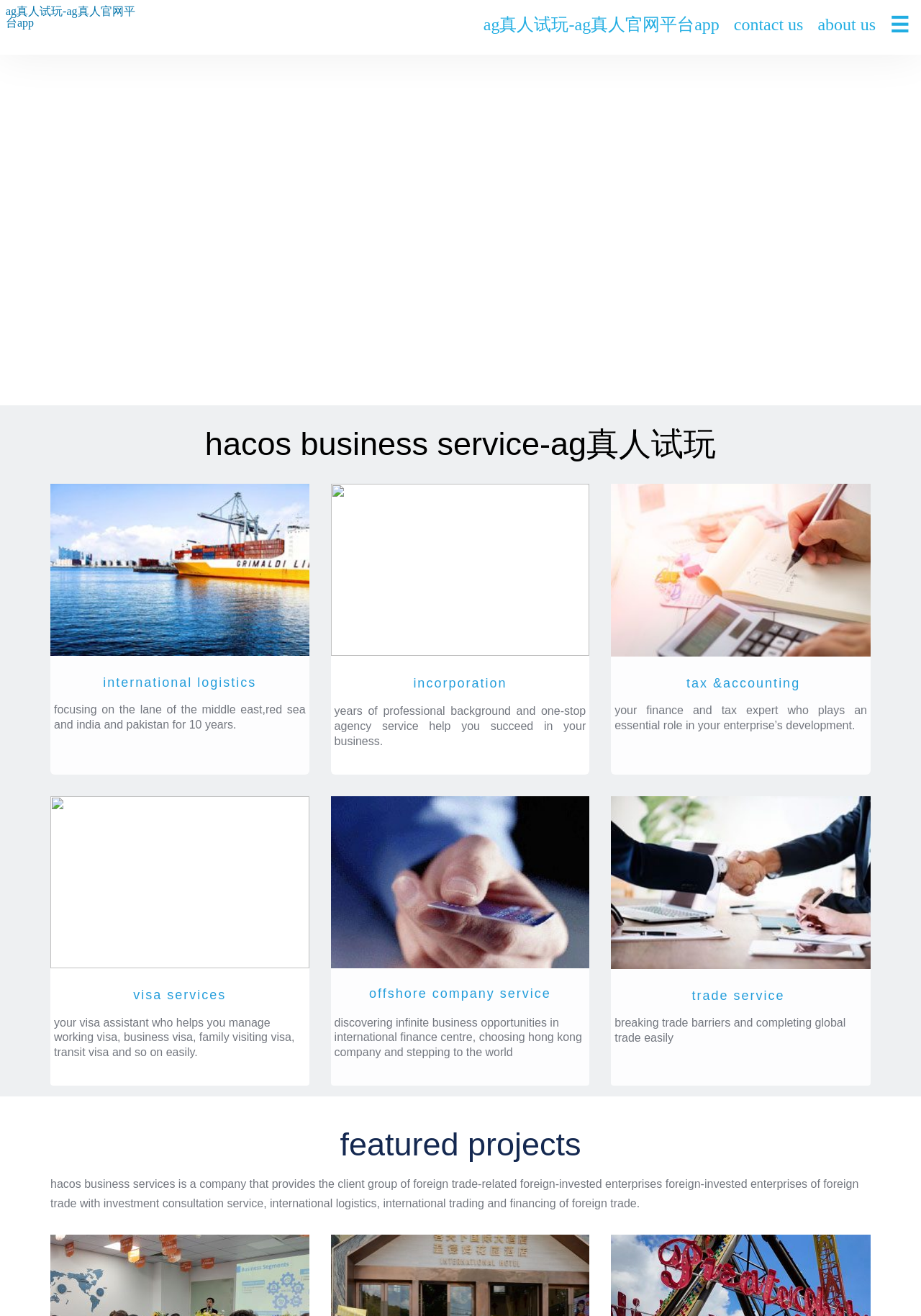Please locate the UI element described by "about us" and provide its bounding box coordinates.

[0.882, 0.007, 0.957, 0.03]